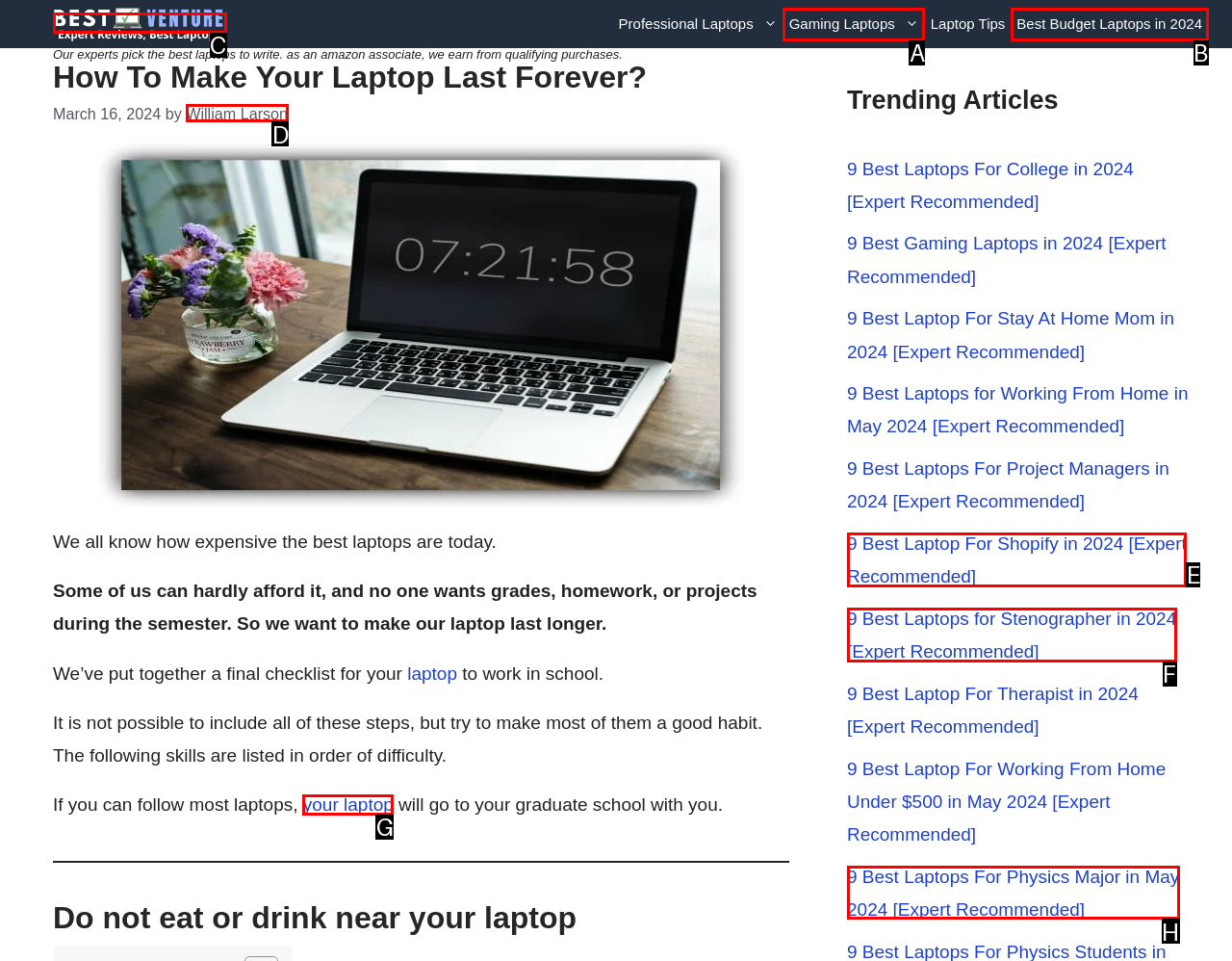Please indicate which option's letter corresponds to the task: Learn more about Covid-19 updates by examining the highlighted elements in the screenshot.

None